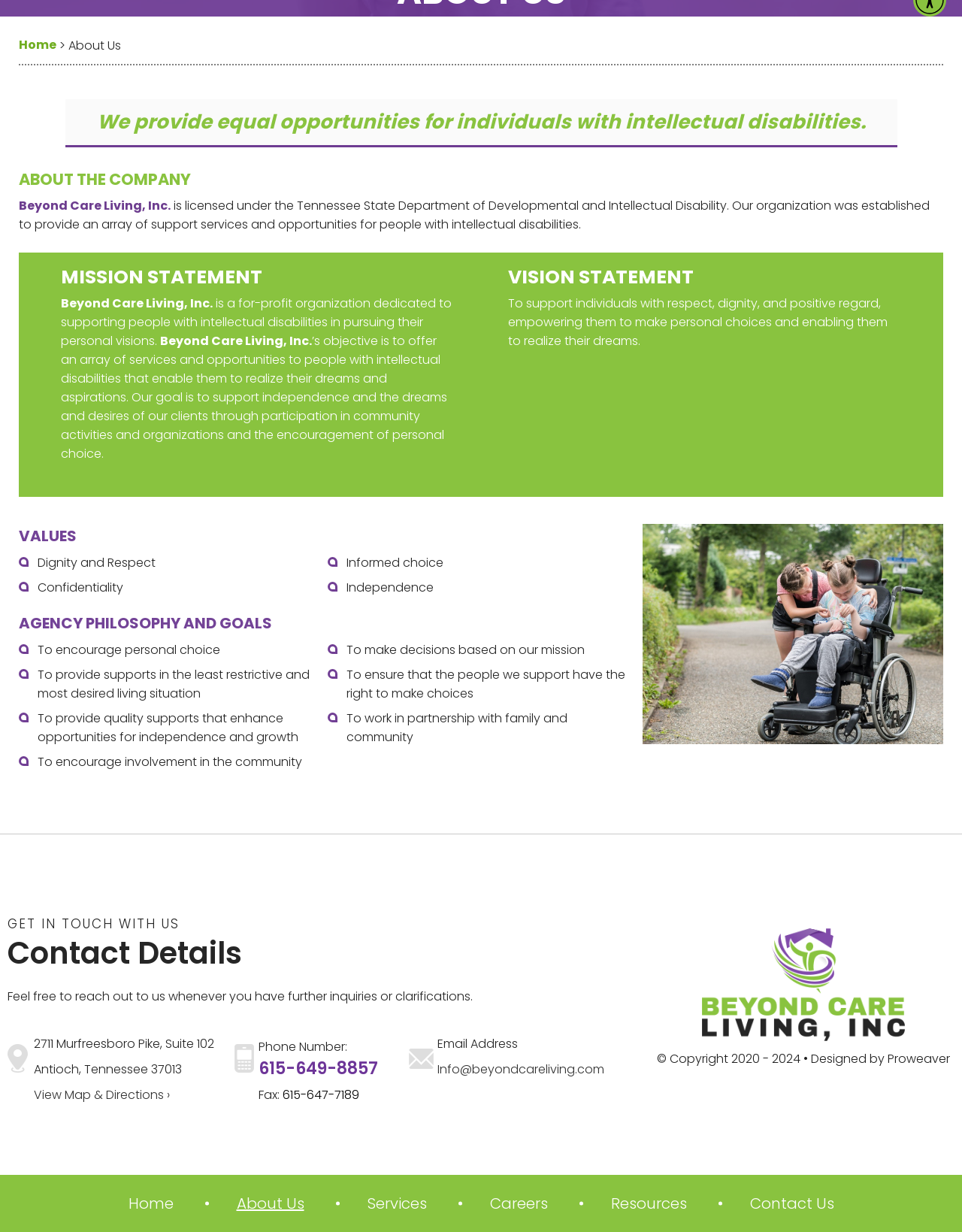Identify the bounding box coordinates for the UI element described as: "Home".

[0.02, 0.03, 0.059, 0.044]